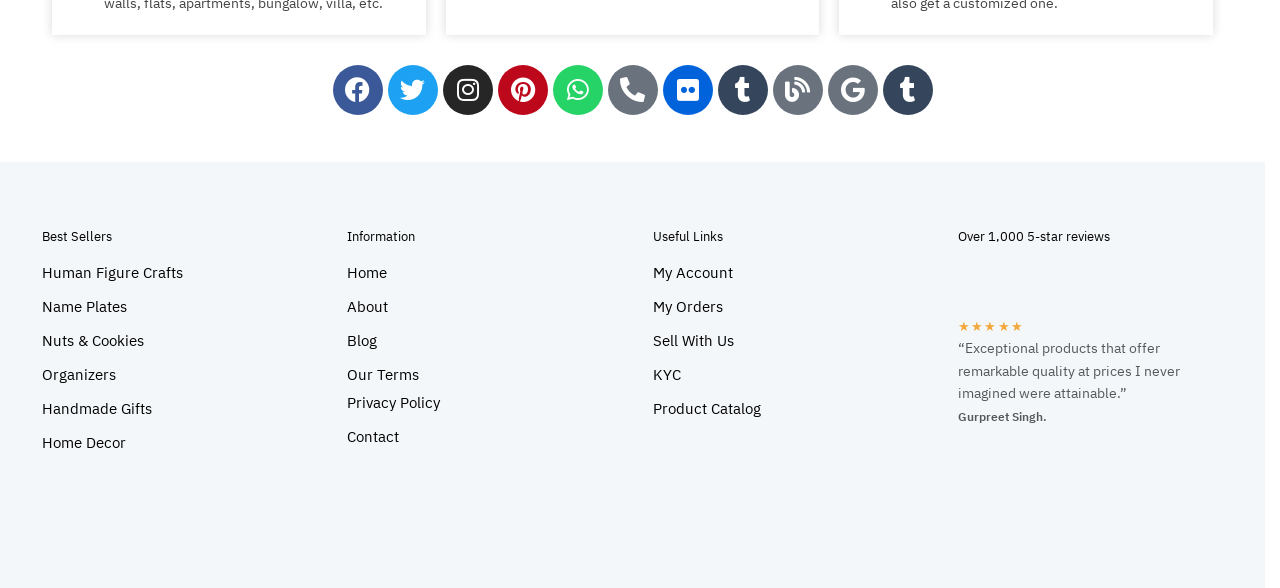Please identify the bounding box coordinates of the region to click in order to complete the given instruction: "Check the payment security". The coordinates should be four float numbers between 0 and 1, i.e., [left, top, right, bottom].

[0.659, 0.876, 0.956, 0.924]